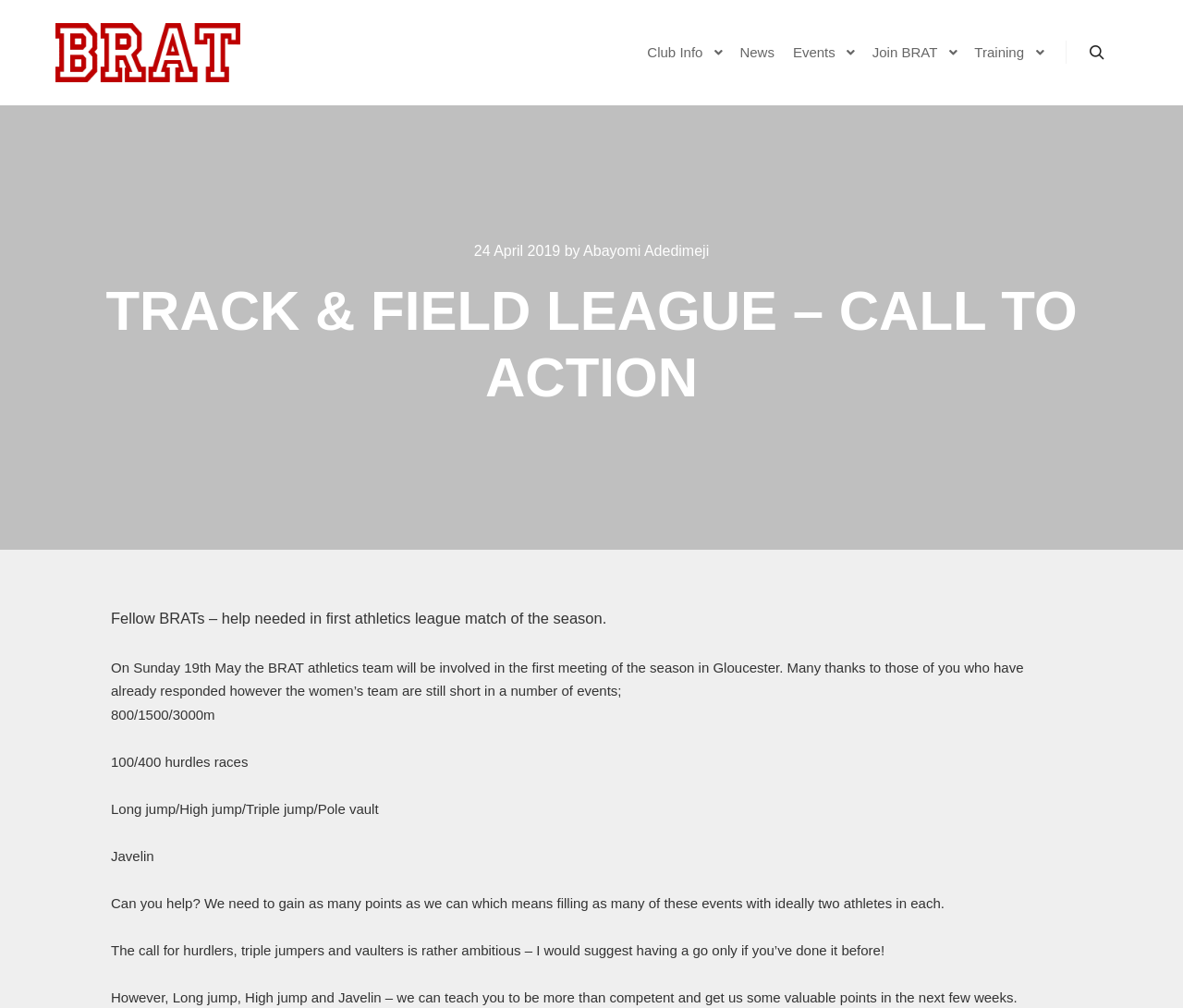Using the format (top-left x, top-left y, bottom-right x, bottom-right y), and given the element description, identify the bounding box coordinates within the screenshot: Abayomi Adedimeji

[0.493, 0.241, 0.599, 0.257]